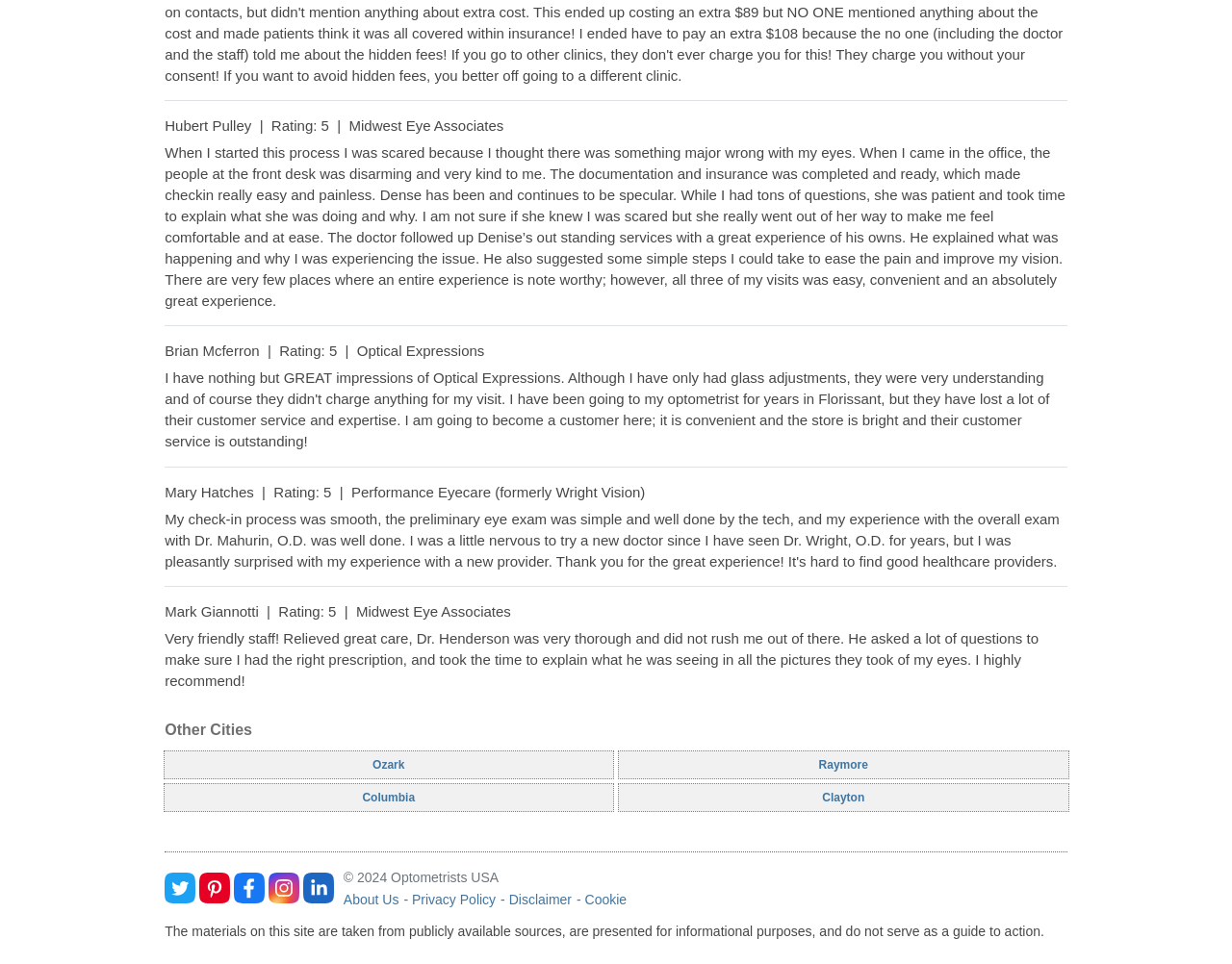What is the name of the doctor mentioned in the first review?
Please answer the question as detailed as possible based on the image.

The first review does not mention the name of the doctor, but it does mention the name of the staff member, Denise, who provided excellent service.